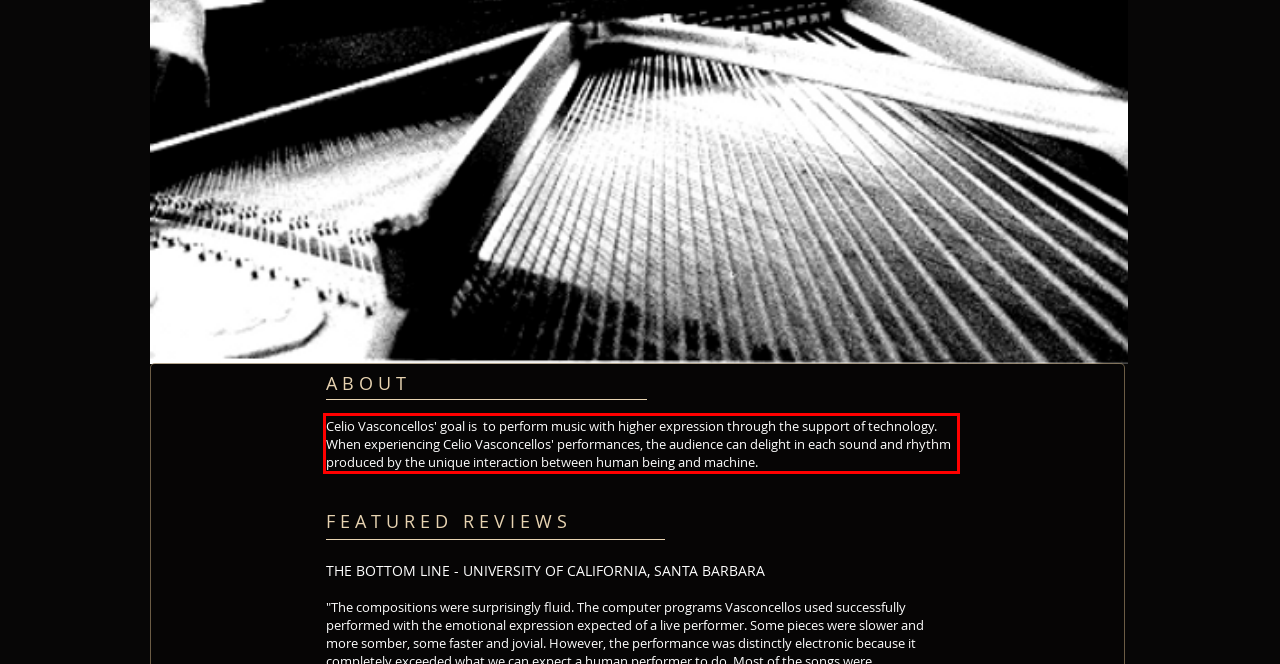You have a screenshot of a webpage with a red bounding box. Identify and extract the text content located inside the red bounding box.

Celio Vasconcellos' goal is to perform music with higher expression through the support of technology. When experiencing Celio Vasconcellos' performances, the audience can delight in each sound and rhythm produced by the unique interaction between human being and machine.